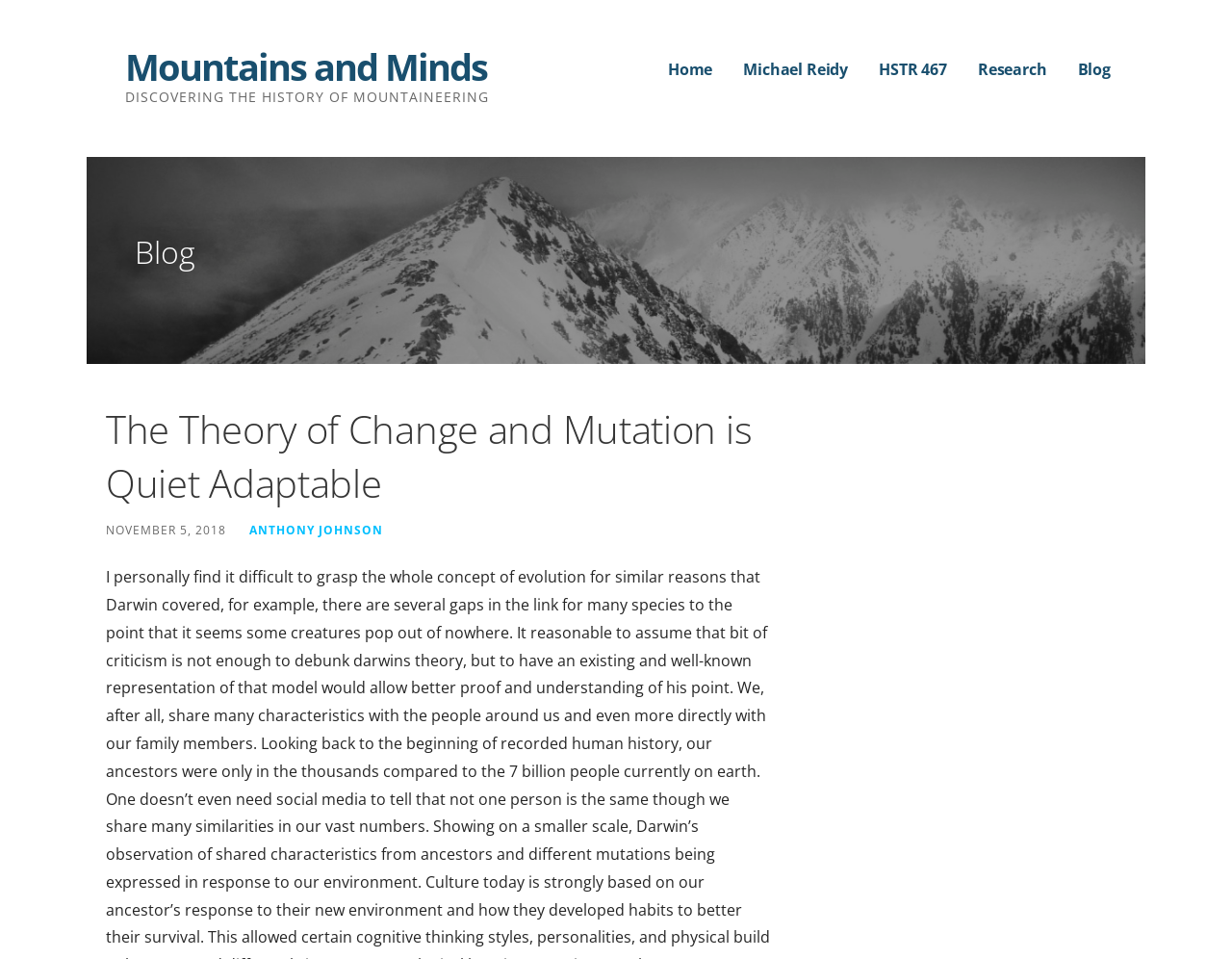Find and indicate the bounding box coordinates of the region you should select to follow the given instruction: "check Blog".

[0.109, 0.241, 0.891, 0.286]